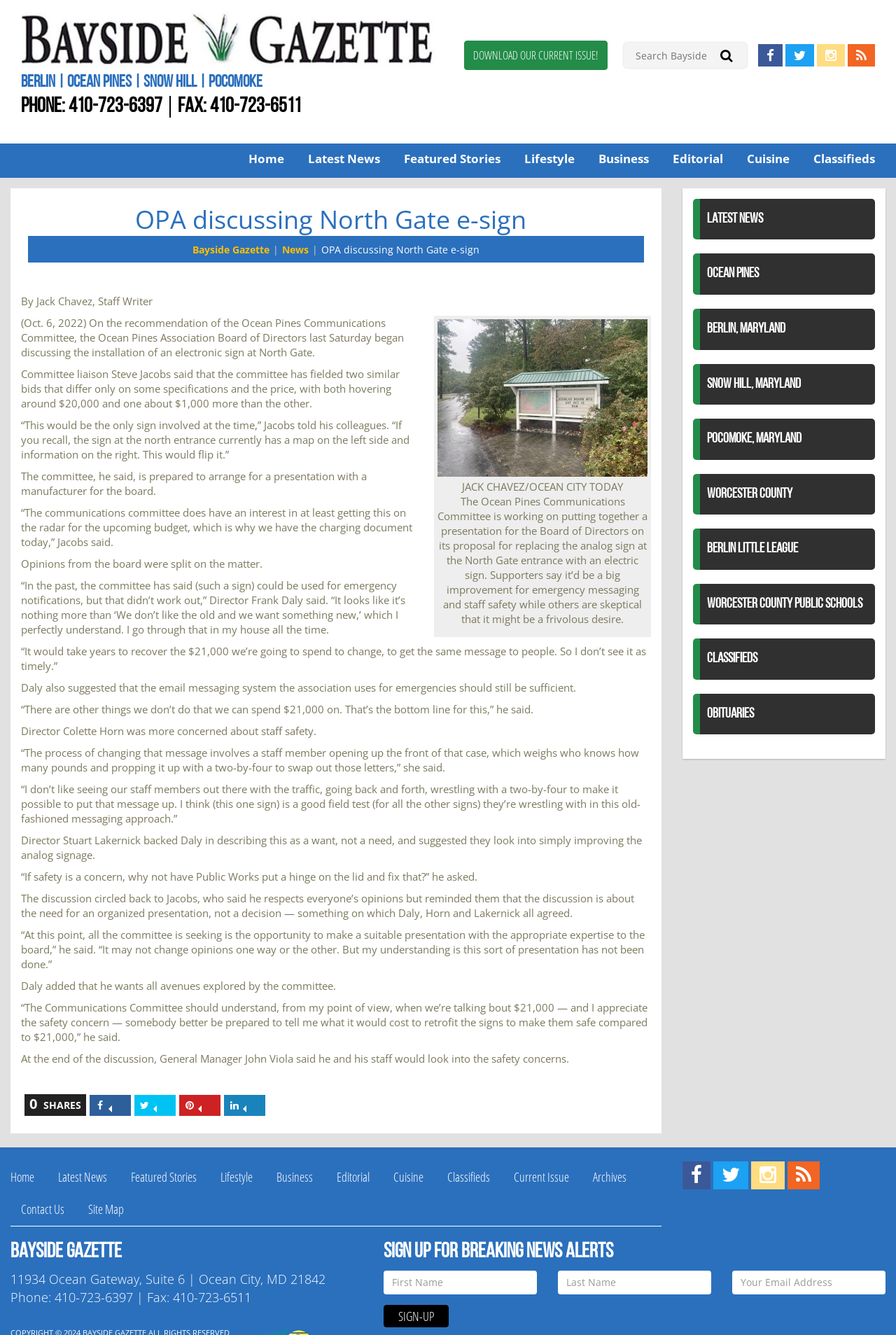What is the date of the main article?
Ensure your answer is thorough and detailed.

I found the answer by looking at the date mentioned in the main article, which is displayed below the title.